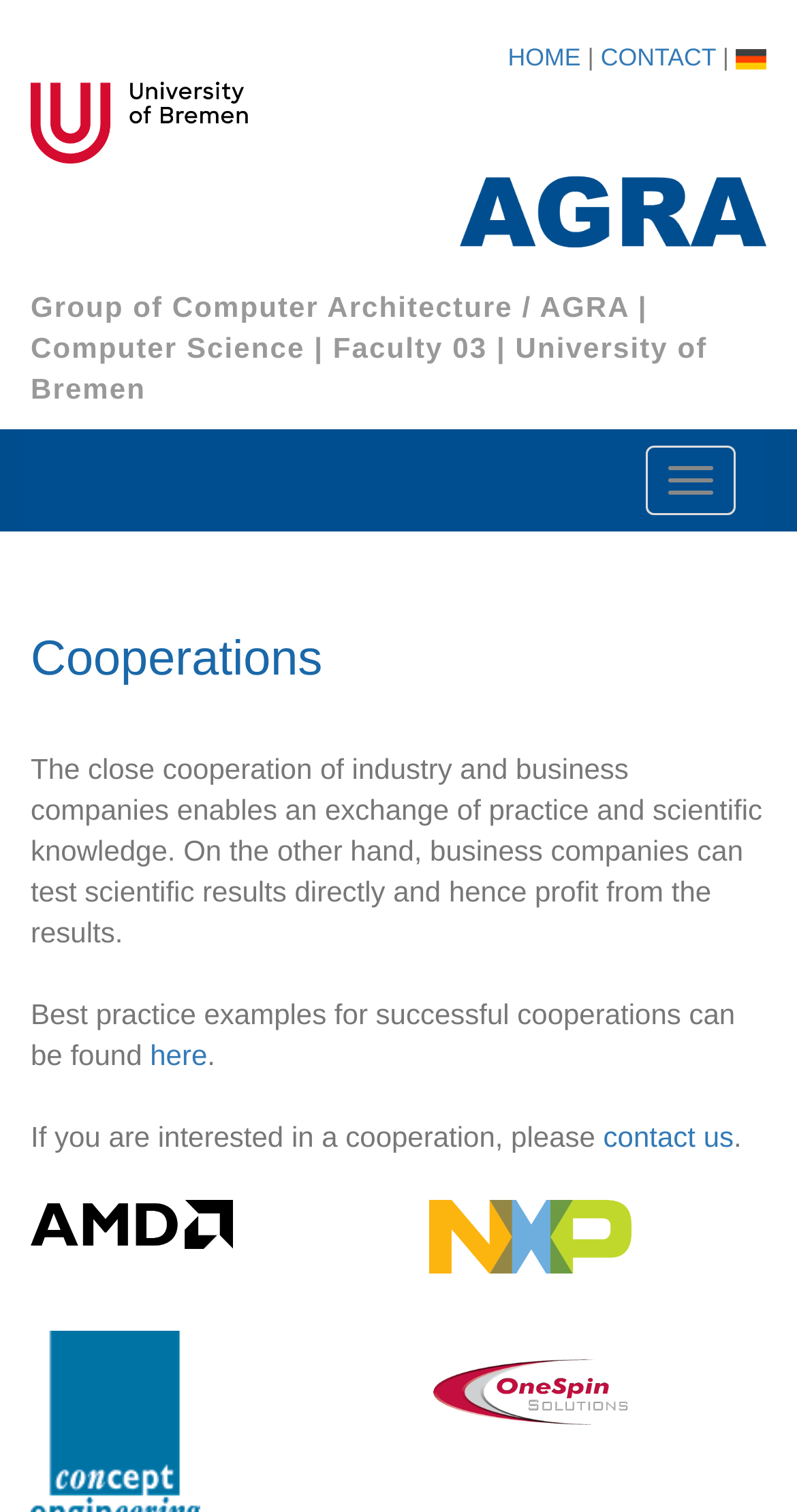Explain the contents of the webpage comprehensively.

The webpage is about the Arbeitsgruppe Rechnerarchitektur (AGRA) at the University of Bremen, focusing on computer architecture and cooperations. 

At the top, there are four links: "HOME", "CONTACT", "Switch DE", and the university's logo, which is placed on the left side. The "Switch DE" link has an accompanying image. On the right side, there is the AGRA logo, which is also an image.

Below the top navigation, there is a heading "Group of Computer Architecture / AGRA" followed by three links: "Computer Science", "Faculty 03", and "University of Bremen". 

A navigation button "Navigation ein-/ausblenden" is located on the right side, which is currently not expanded. 

The main content of the page is divided into sections. The first section has a heading "Cooperations" and describes the benefits of industry and business cooperations, enabling the exchange of practical and scientific knowledge. 

The second section provides examples of successful cooperations and invites interested parties to contact them. There are two links in this section: "here" and "contact us". 

At the bottom of the page, there are three images of logos: AMD, NXP, and Onespin, which are likely partners or collaborators of AGRA.